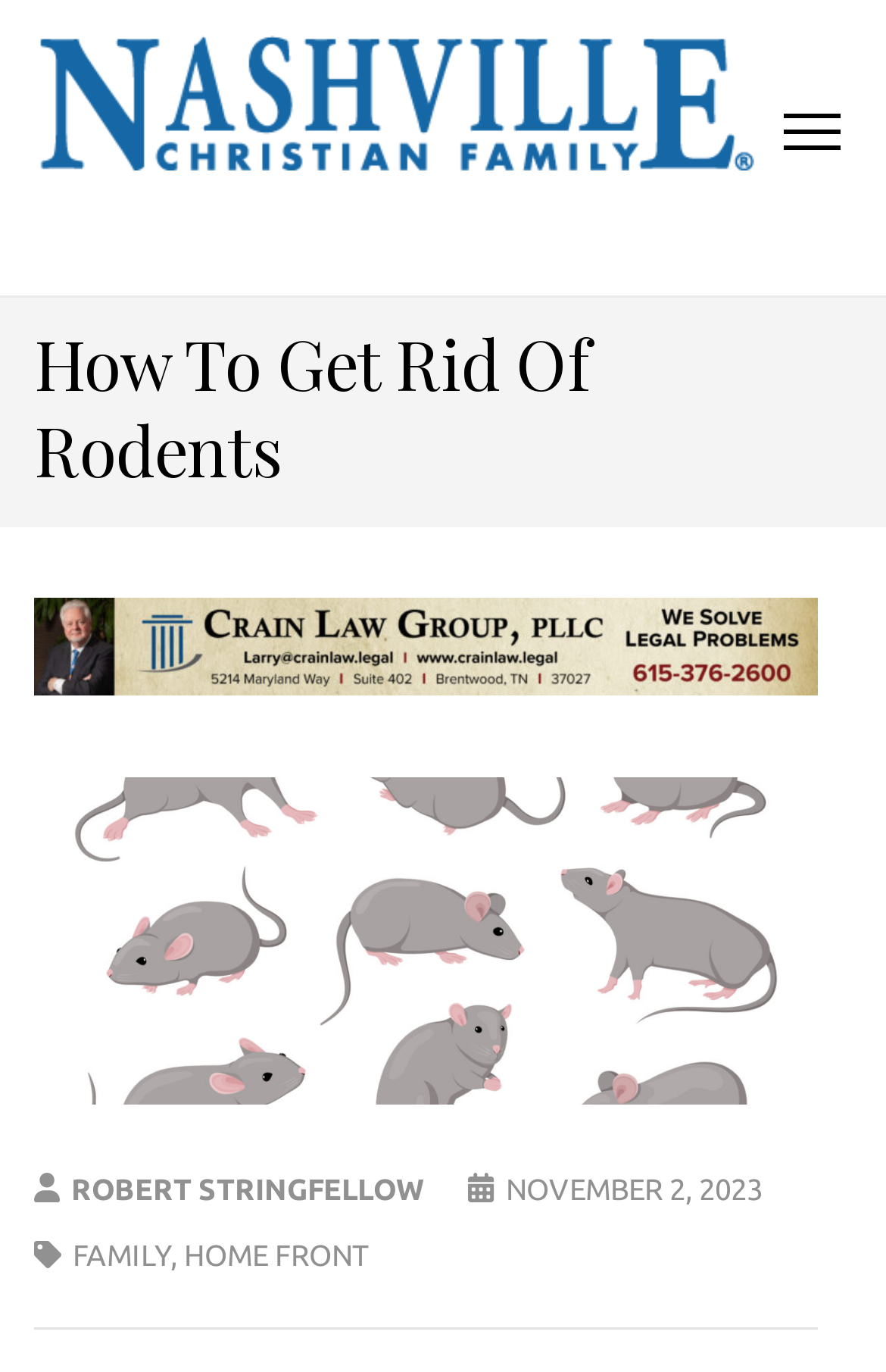Please answer the following query using a single word or phrase: 
What is the category of the article?

HOME FRONT